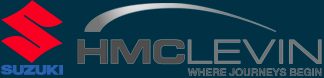Describe all the elements in the image with great detail.

The image features the logo of HMC Levin Suzuki, prominently displaying the Suzuki emblem on the left, characterized by its distinctive "S" shape in red and blue. To the right of the emblem, the words "HMC LEVIN" are styled in bold, modern gray lettering. Below the name, the tagline "WHERE JOURNEYS BEGIN" is inscribed in a smaller font, emphasizing the dealership's commitment to providing customers with a new automotive journey. The overall design echoes a sense of professionalism and reliability, making it appealing for a car dealership setting.